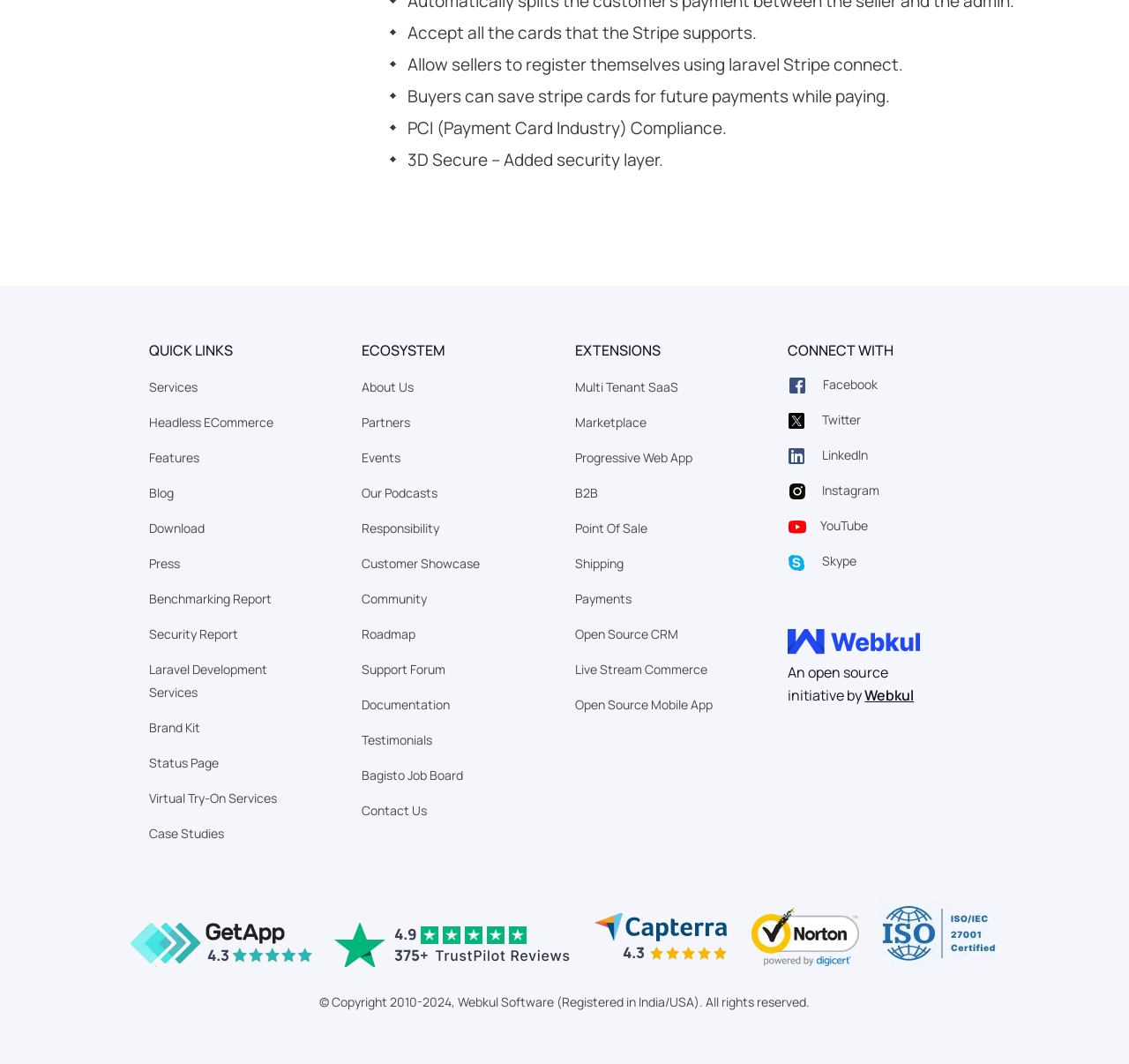Please answer the following query using a single word or phrase: 
What is the main purpose of this website?

Ecommerce solutions